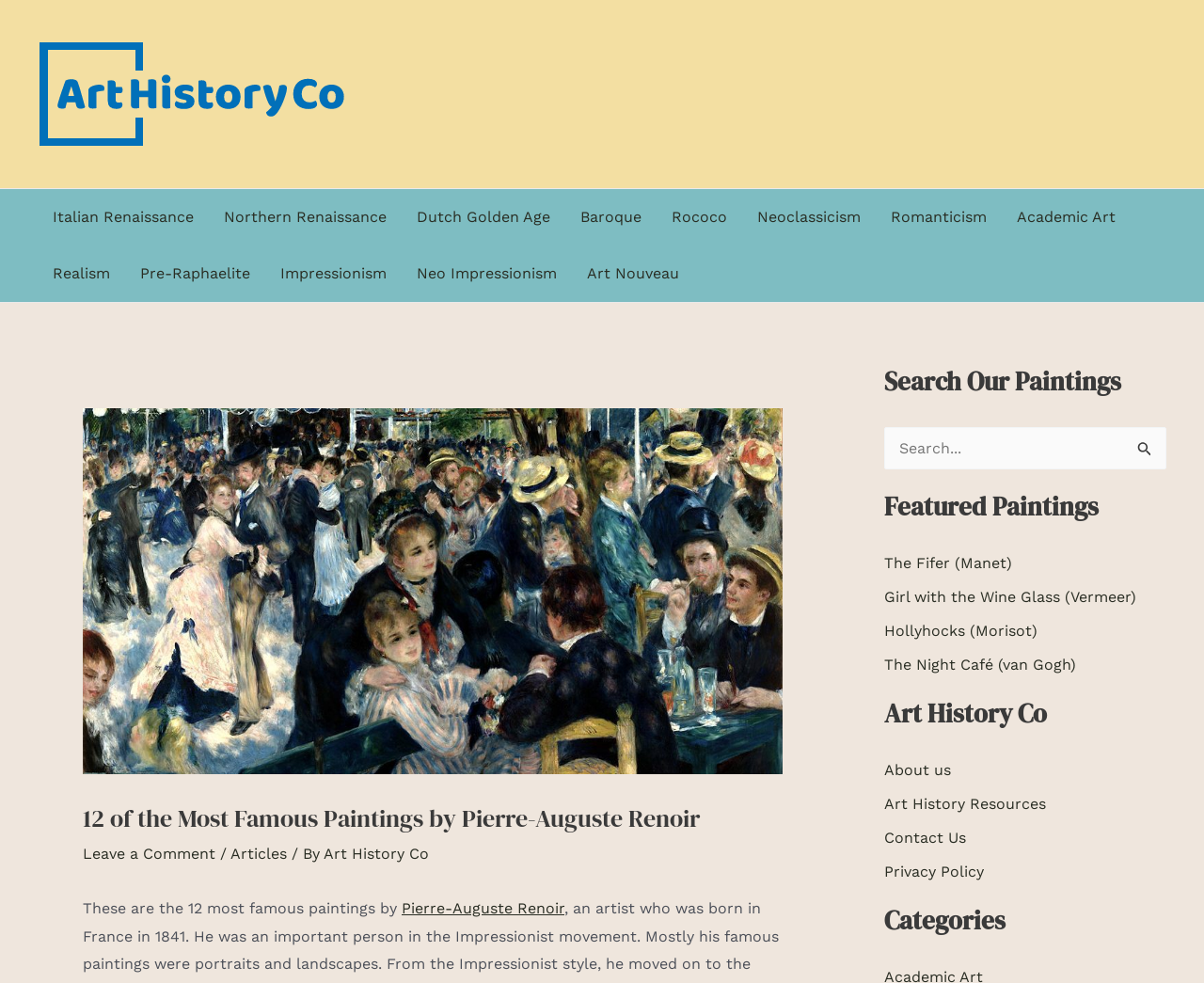Using the provided description Accept, find the bounding box coordinates for the UI element. Provide the coordinates in (top-left x, top-left y, bottom-right x, bottom-right y) format, ensuring all values are between 0 and 1.

None